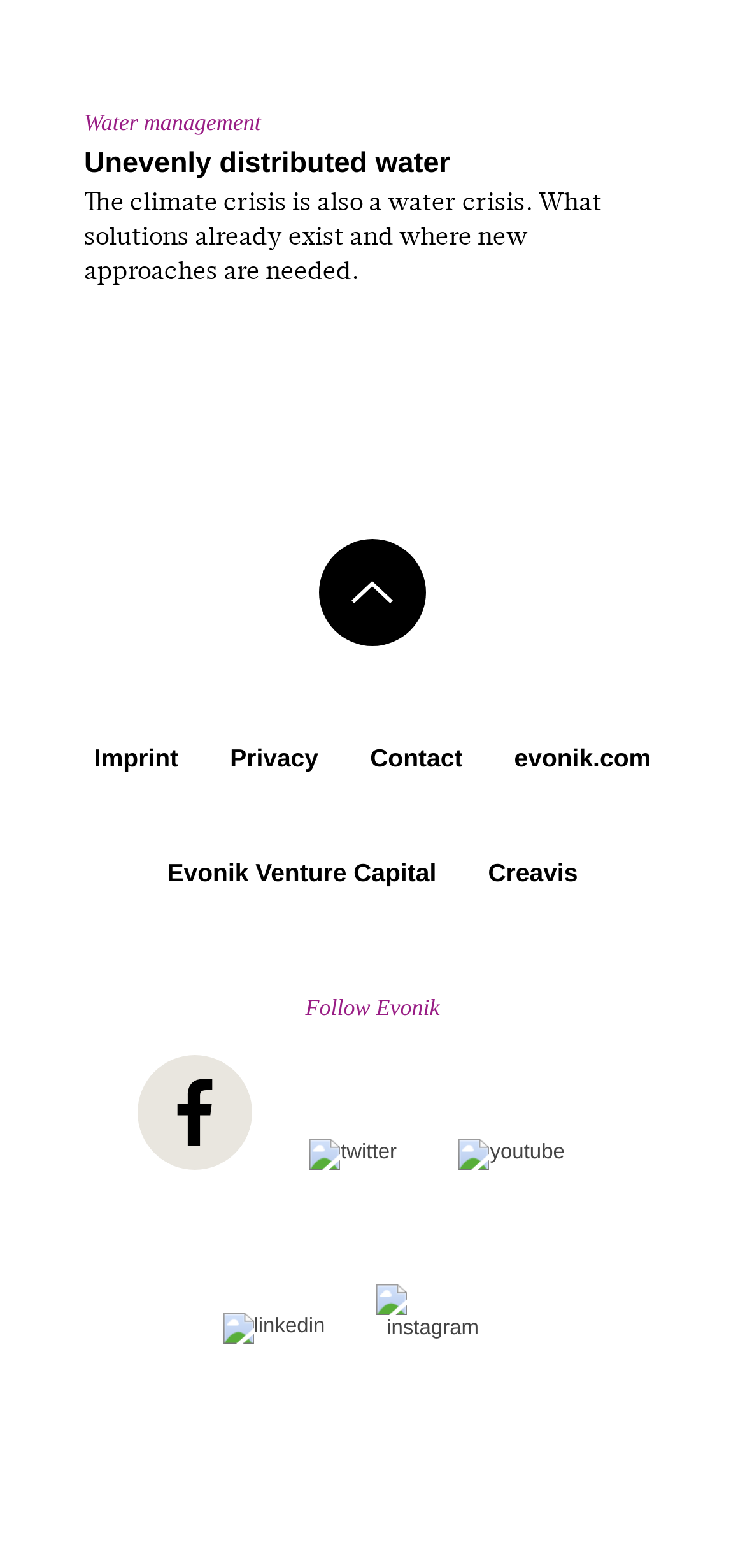Kindly determine the bounding box coordinates for the clickable area to achieve the given instruction: "Contact Evonik".

[0.497, 0.474, 0.621, 0.493]